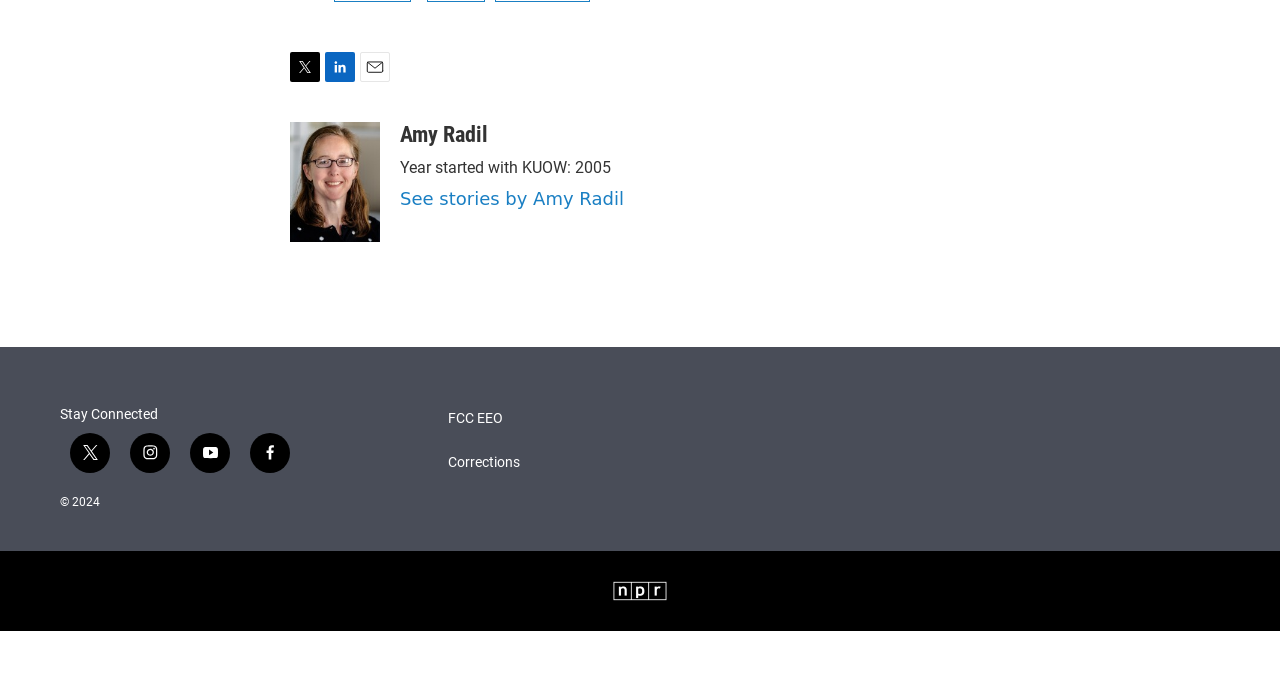Can you show the bounding box coordinates of the region to click on to complete the task described in the instruction: "Visit Amy Radil's page"?

[0.227, 0.245, 0.297, 0.423]